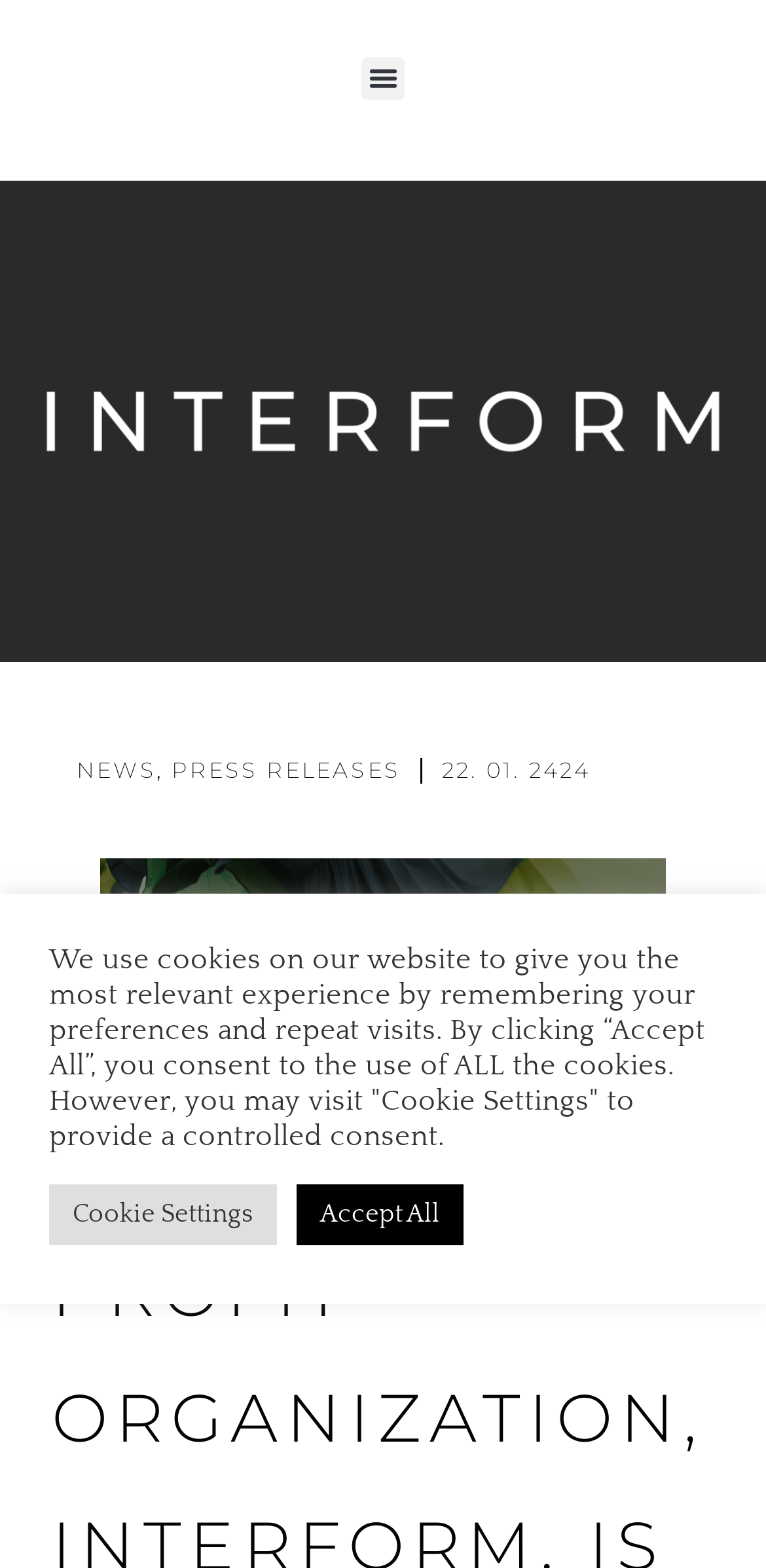What are the main sections of the website?
Could you please answer the question thoroughly and with as much detail as possible?

The webpage has links 'NEWS' and 'PRESS RELEASES' which can be inferred as the main sections of the website, providing access to news and press releases respectively.